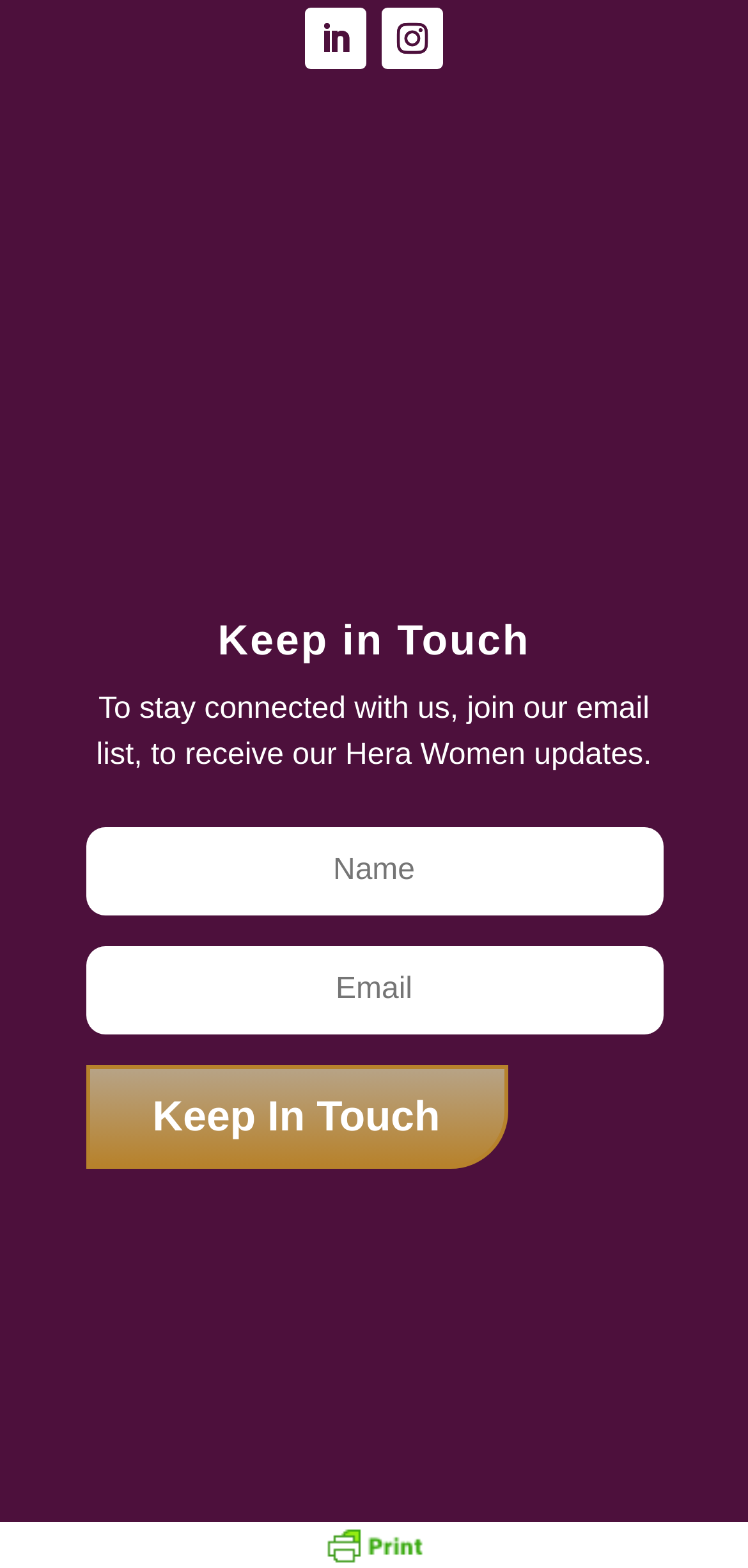Use one word or a short phrase to answer the question provided: 
What is the name of the company?

Hera Women and Healthy Relationships Pty Ltd